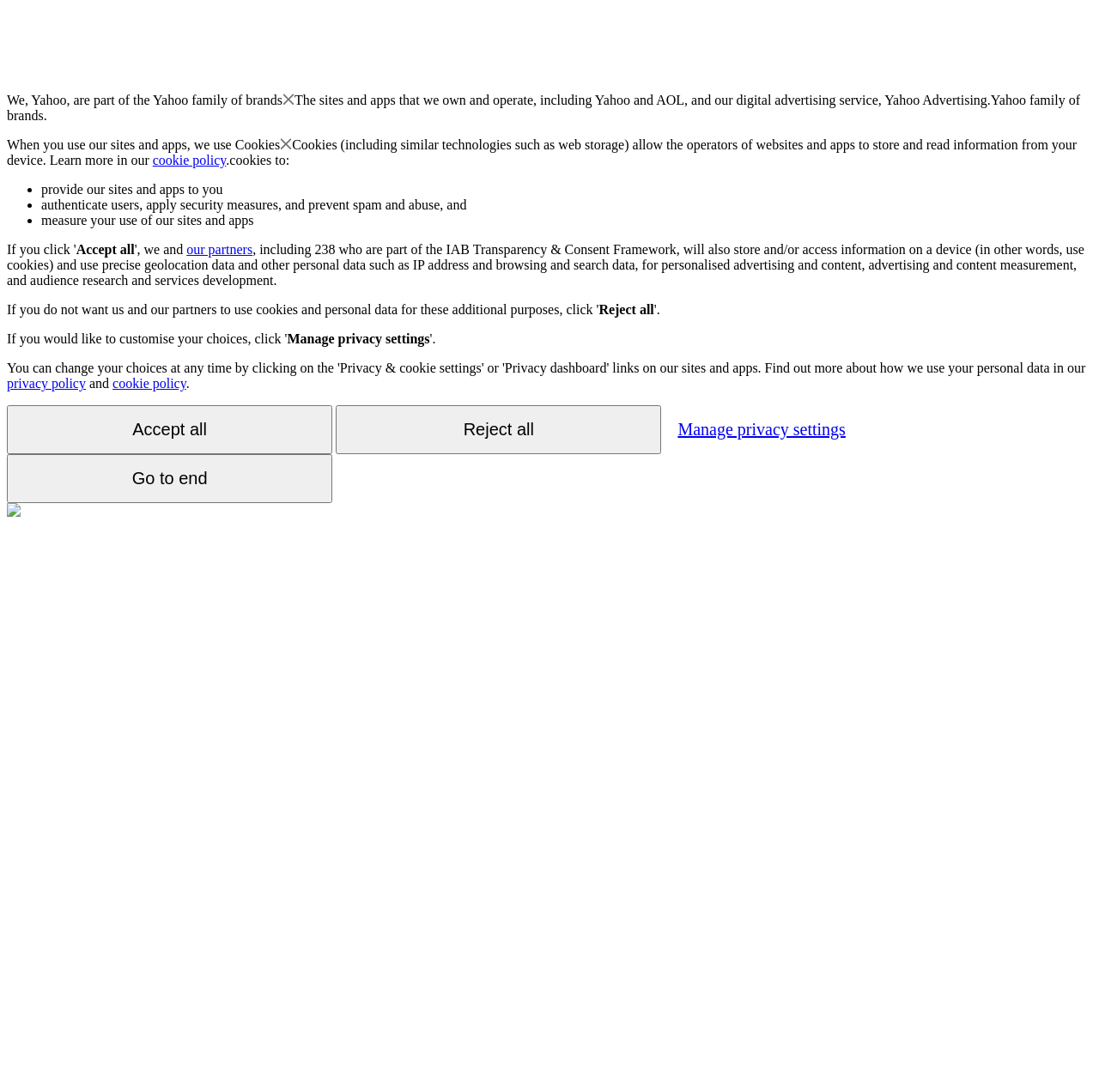Could you highlight the region that needs to be clicked to execute the instruction: "Go to the 'privacy policy'"?

[0.006, 0.344, 0.078, 0.358]